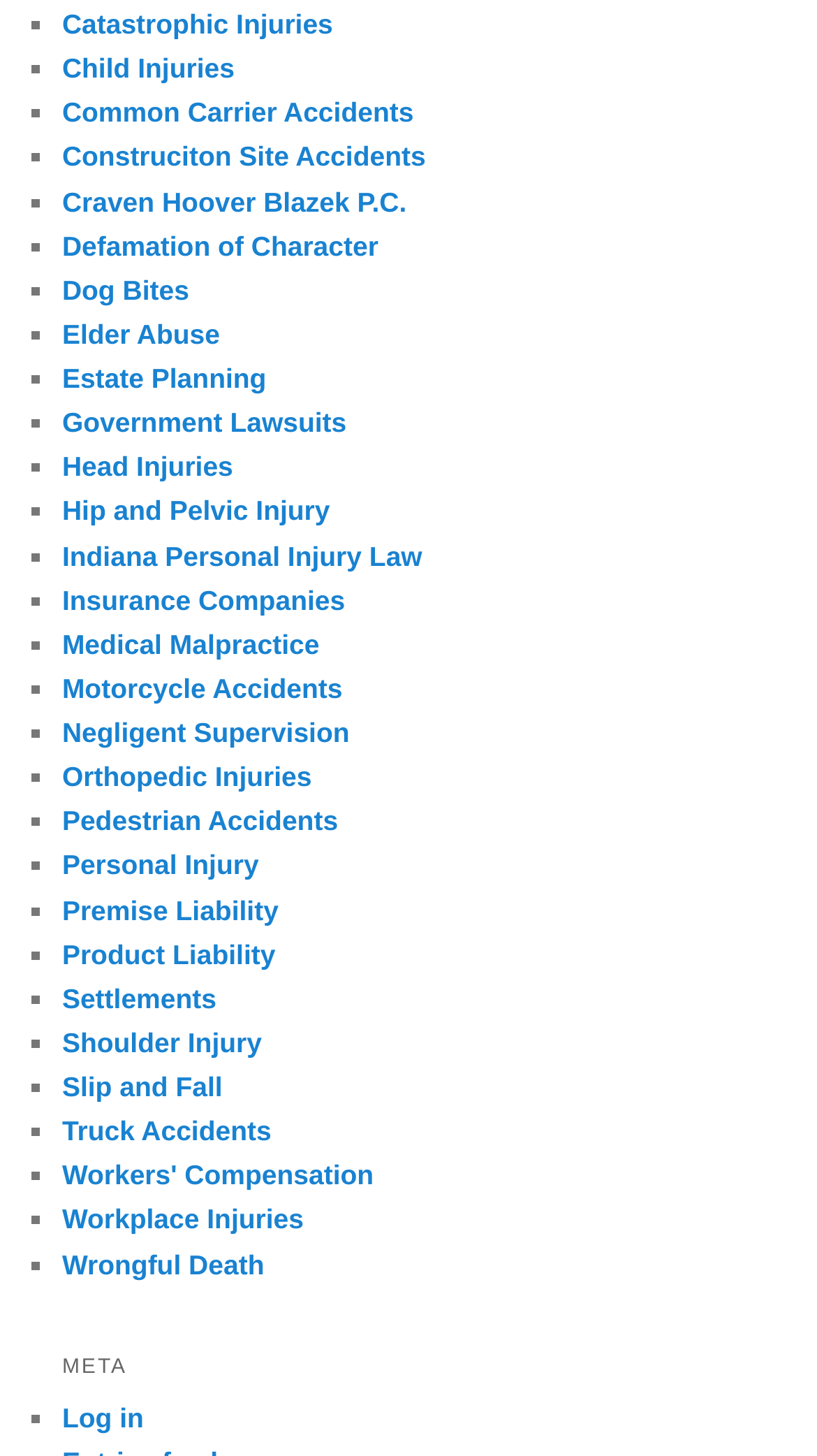Carefully observe the image and respond to the question with a detailed answer:
What type of law firm is Craven Hoover Blazek P.C.?

Based on the webpage, Craven Hoover Blazek P.C. is listed among other personal injury-related links, suggesting that it is a law firm that specializes in personal injury cases.